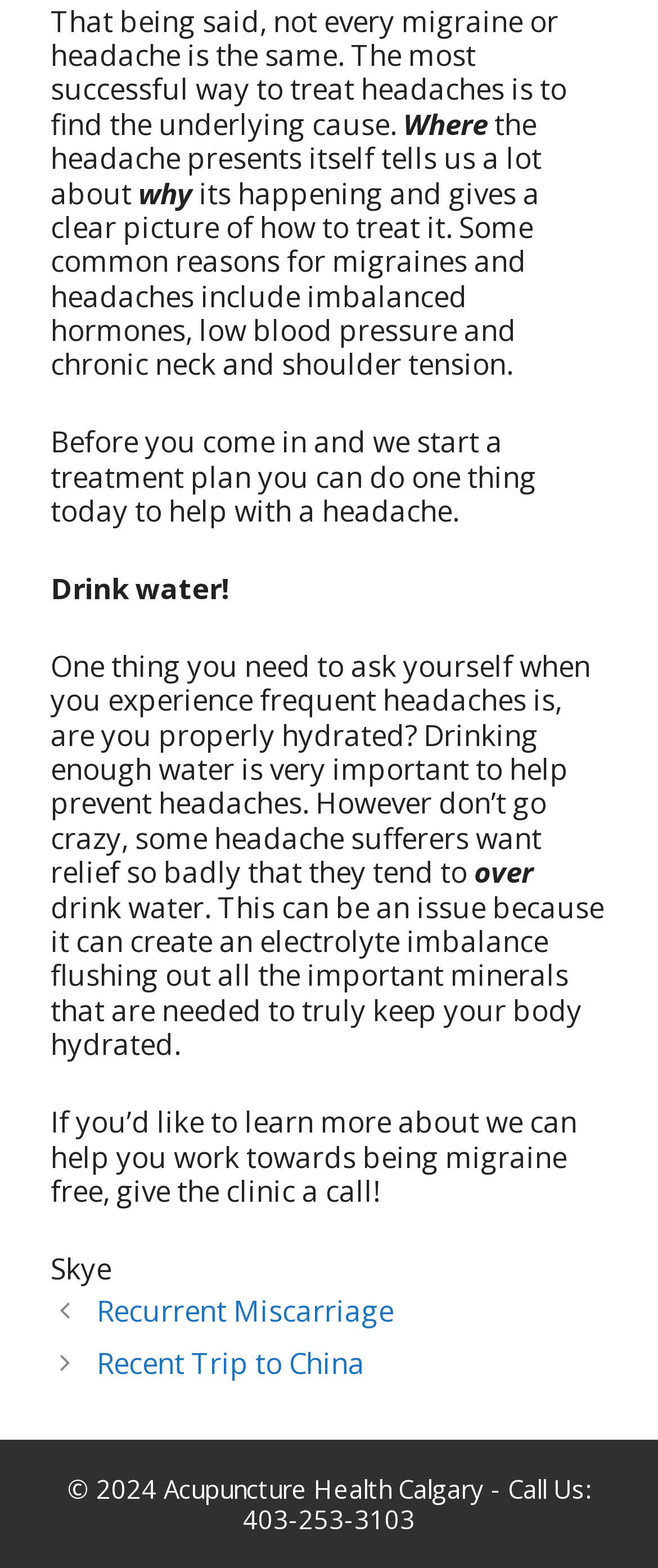From the image, can you give a detailed response to the question below:
What is one thing you can do today to help with a headache?

According to the webpage, one thing you can do today to help with a headache is to drink water, as mentioned in the text 'Before you come in and we start a treatment plan you can do one thing today to help with a headache. Drink water!'.